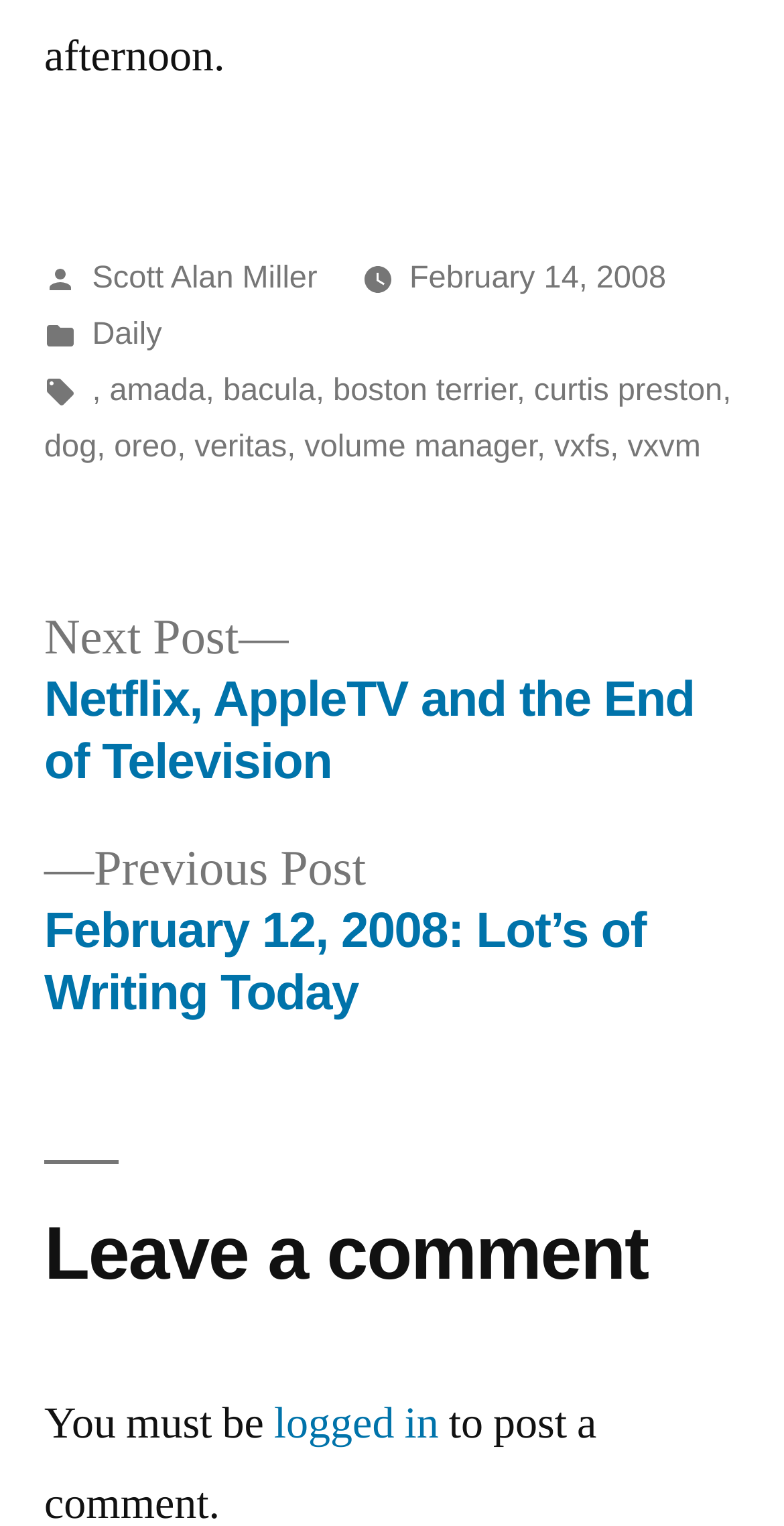What is the title of the previous post?
Respond to the question with a well-detailed and thorough answer.

The title of the previous post can be found in the navigation section, where it says 'Previous post: February 12, 2008: Lot’s of Writing Today'.